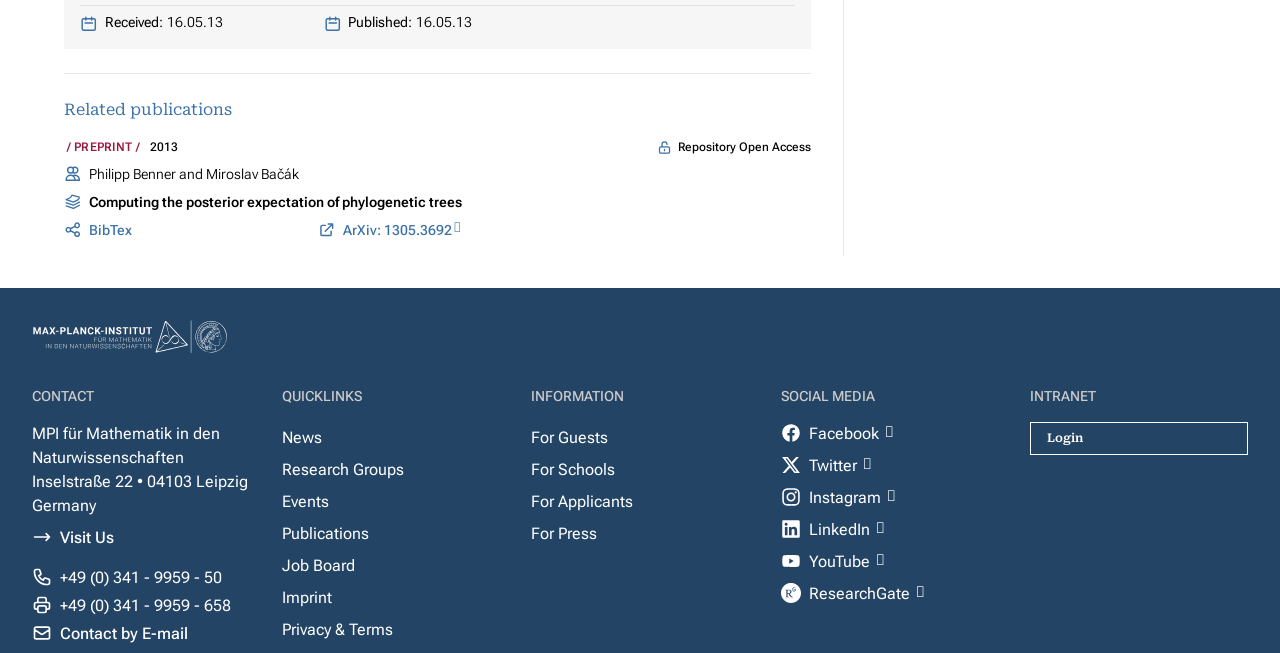With reference to the image, please provide a detailed answer to the following question: What is the publication date of the related publication?

I found the publication date by looking at the 'Published:' description list term, which has a corresponding detail '16.05.13'.